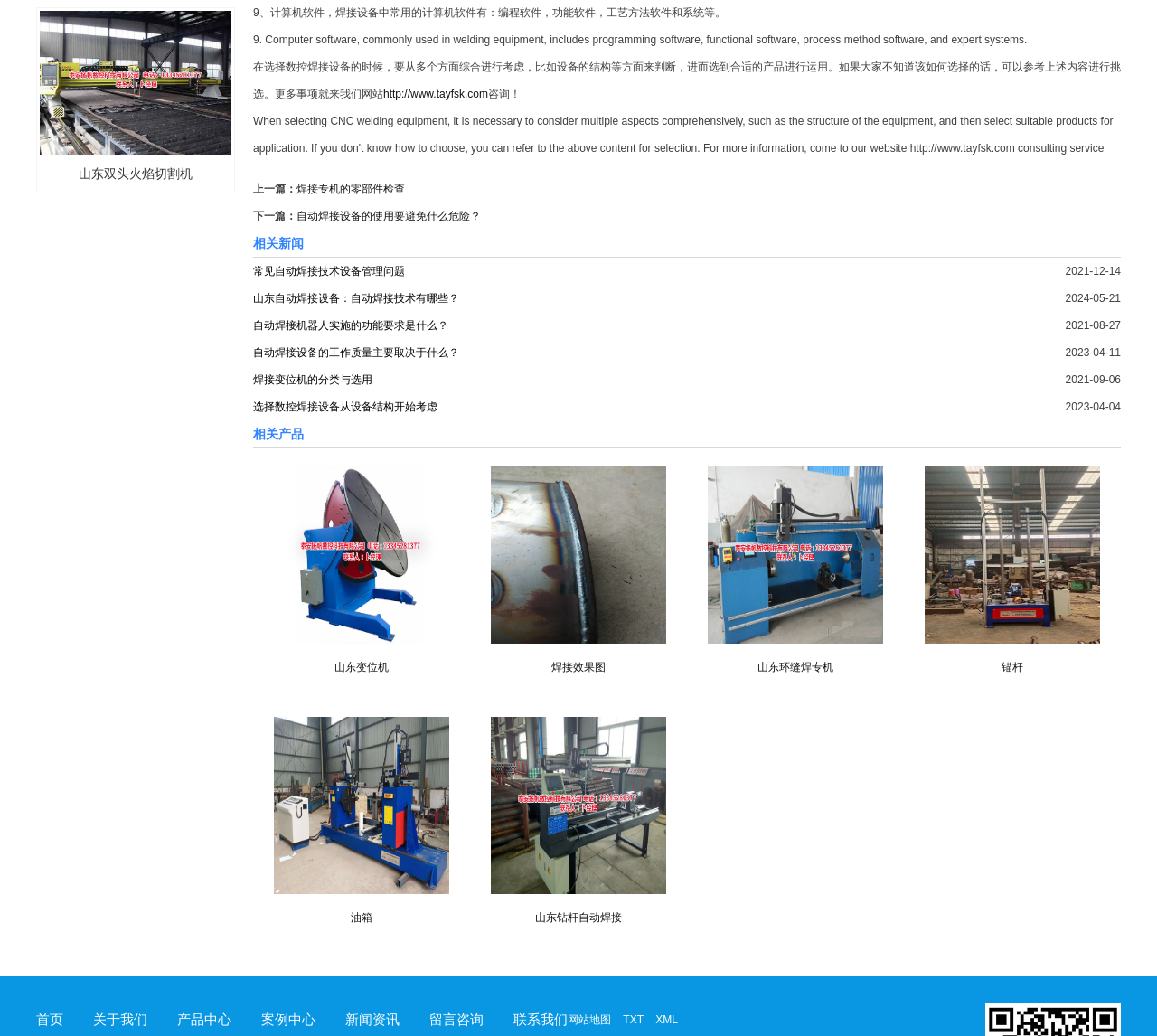What type of software is mentioned in the text?
Using the image as a reference, give an elaborate response to the question.

The text mentions that computer software is used in welding equipment, specifically programming software, functional software, process method software, and expert systems.